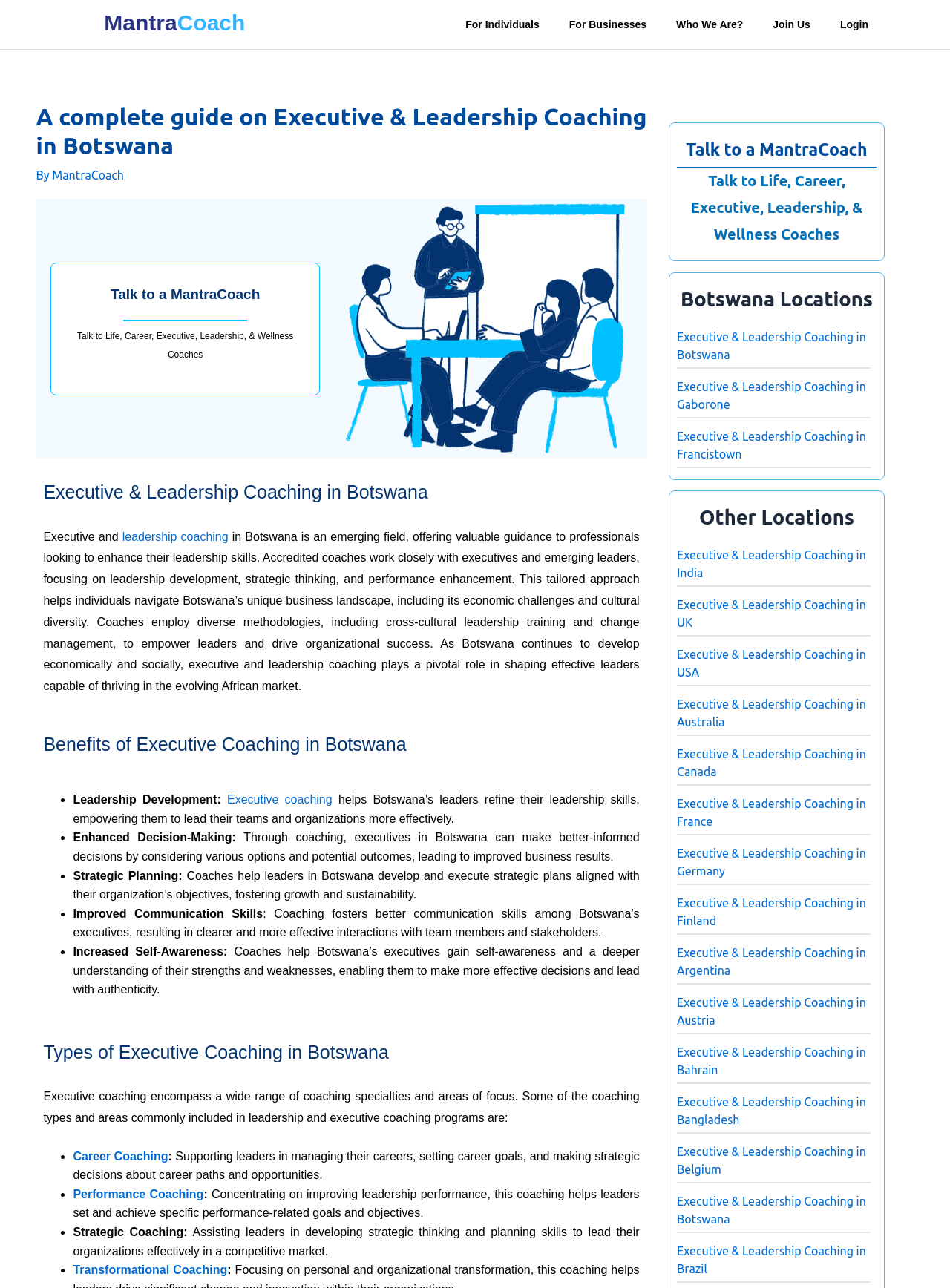Bounding box coordinates should be provided in the format (top-left x, top-left y, bottom-right x, bottom-right y) with all values between 0 and 1. Identify the bounding box for this UI element: Join Us

[0.798, 0.006, 0.869, 0.032]